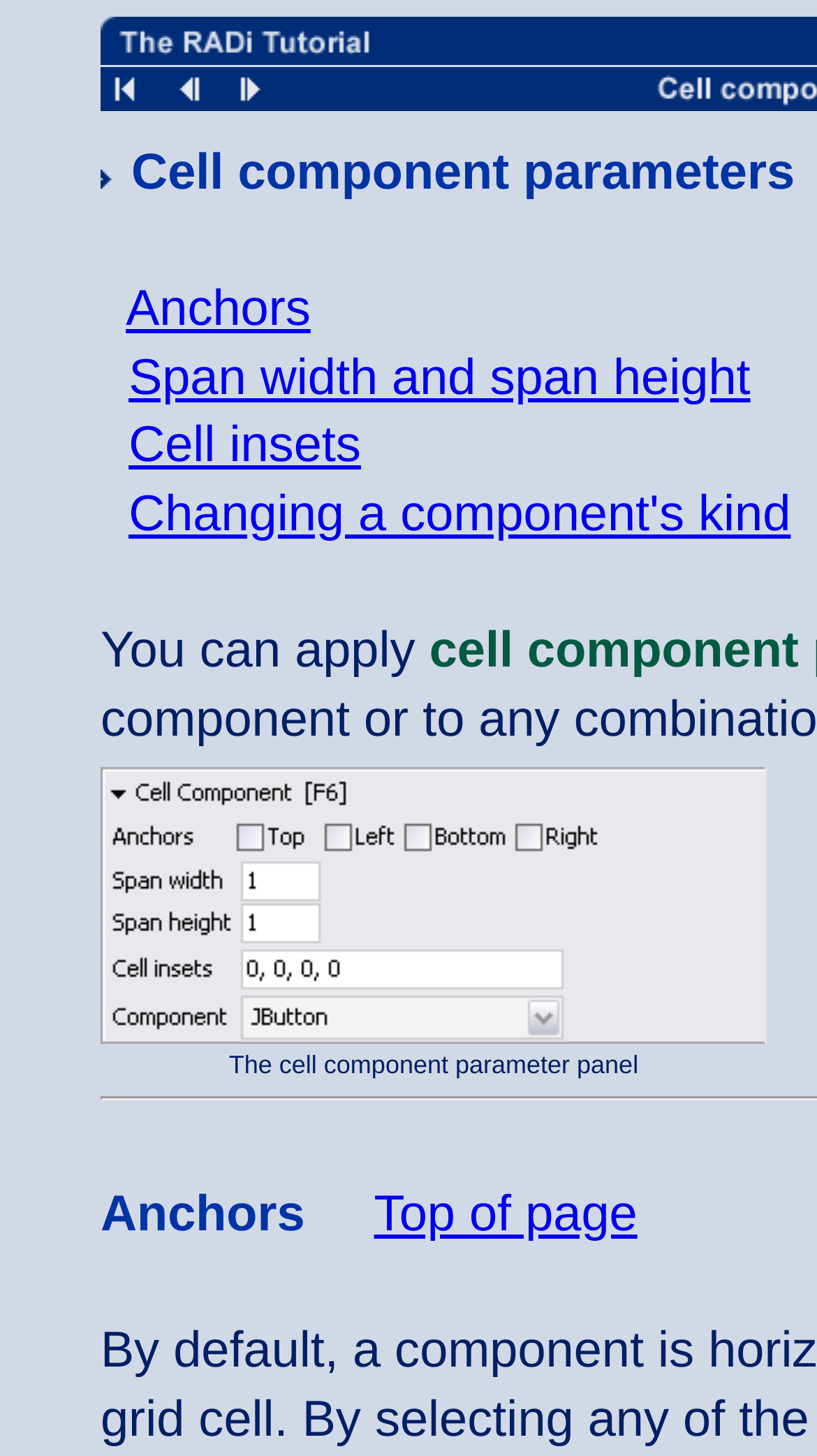What is the text above the table? Analyze the screenshot and reply with just one word or a short phrase.

You can apply